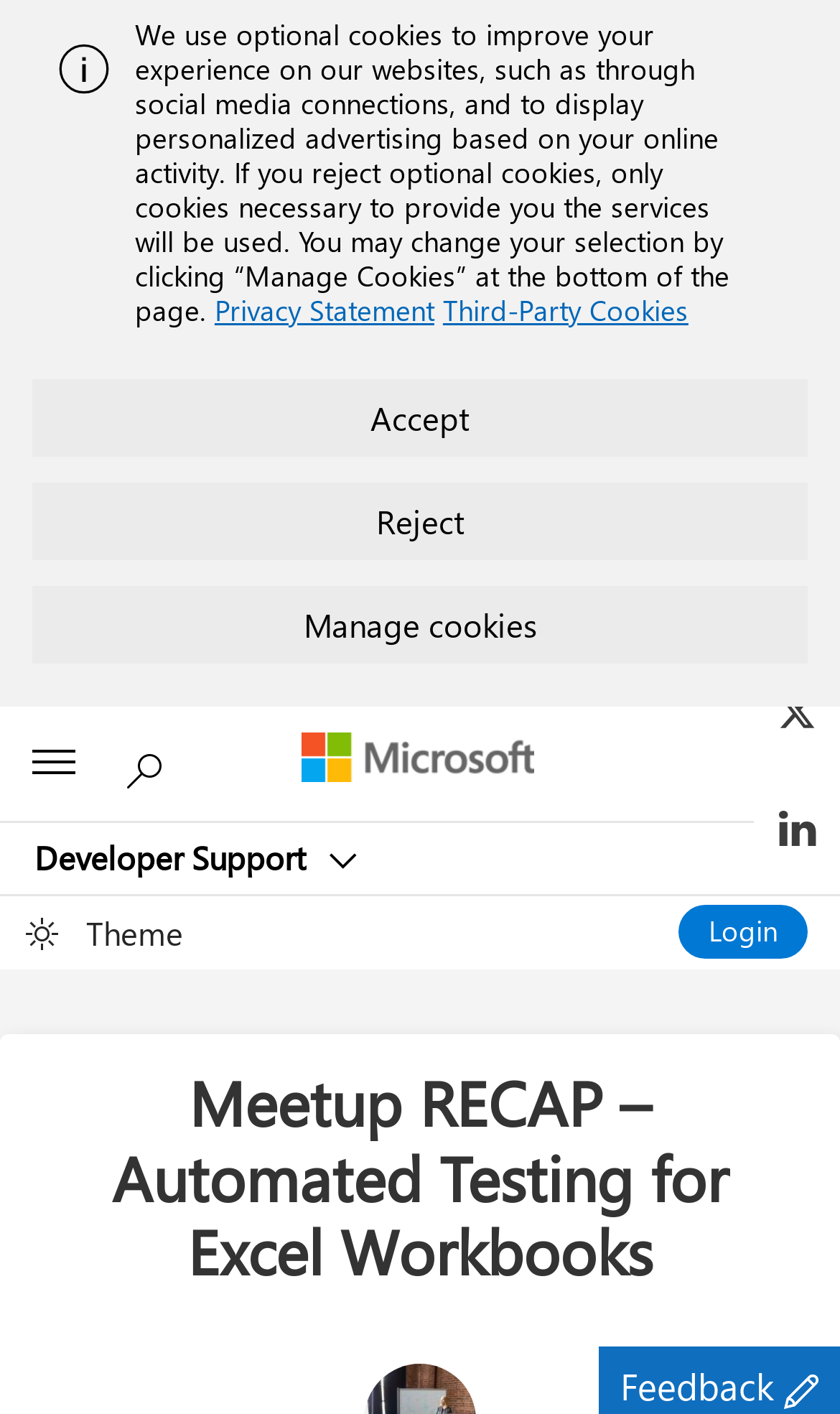Using the provided element description, identify the bounding box coordinates as (top-left x, top-left y, bottom-right x, bottom-right y). Ensure all values are between 0 and 1. Description: Login

[0.808, 0.64, 0.962, 0.678]